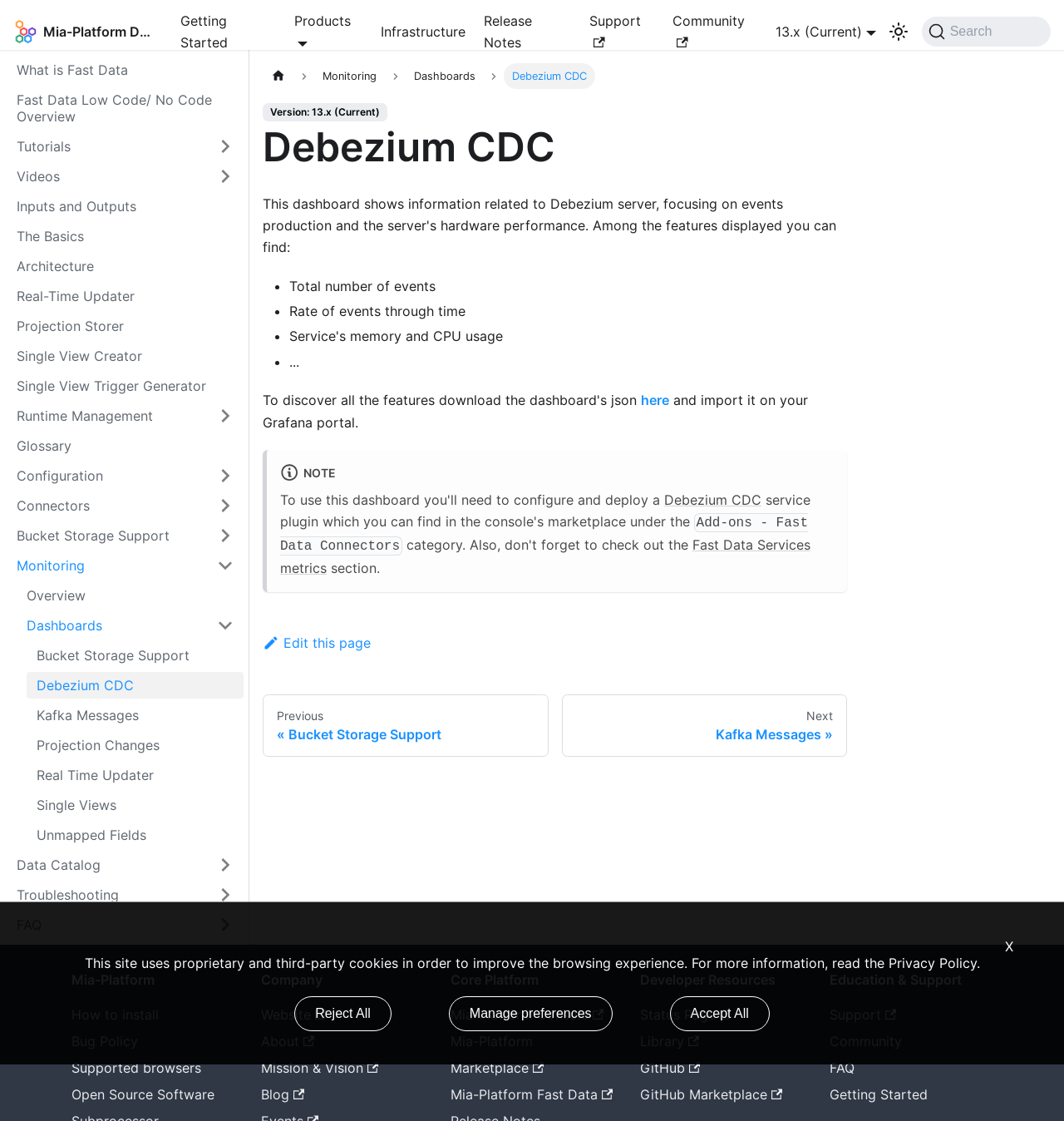Identify the bounding box coordinates of the region I need to click to complete this instruction: "Click on the 'Mia_Platform logo'".

[0.012, 0.017, 0.034, 0.04]